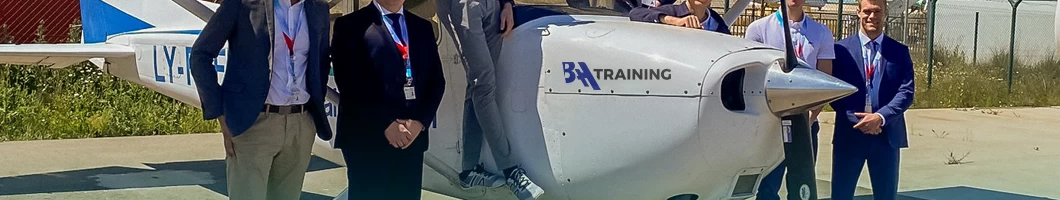Describe all the visual components present in the image.

The image captures a group of individuals standing proudly in front of an aircraft with the markings of BAA Training. The aircraft, sleek and modern, is parked on a tarmac surrounded by greenery, highlighting a bright and sunny day. The people, dressed in a mix of professional attire, are engaged in a moment of celebration or camaraderie, likely related to their training or a recent milestone achieved at BAA Training. This image symbolizes the dedication and skill involved in pilot training, reflecting the commitment to excellence fostered at BAA Training, which prepares future aviators for their careers in aviation.